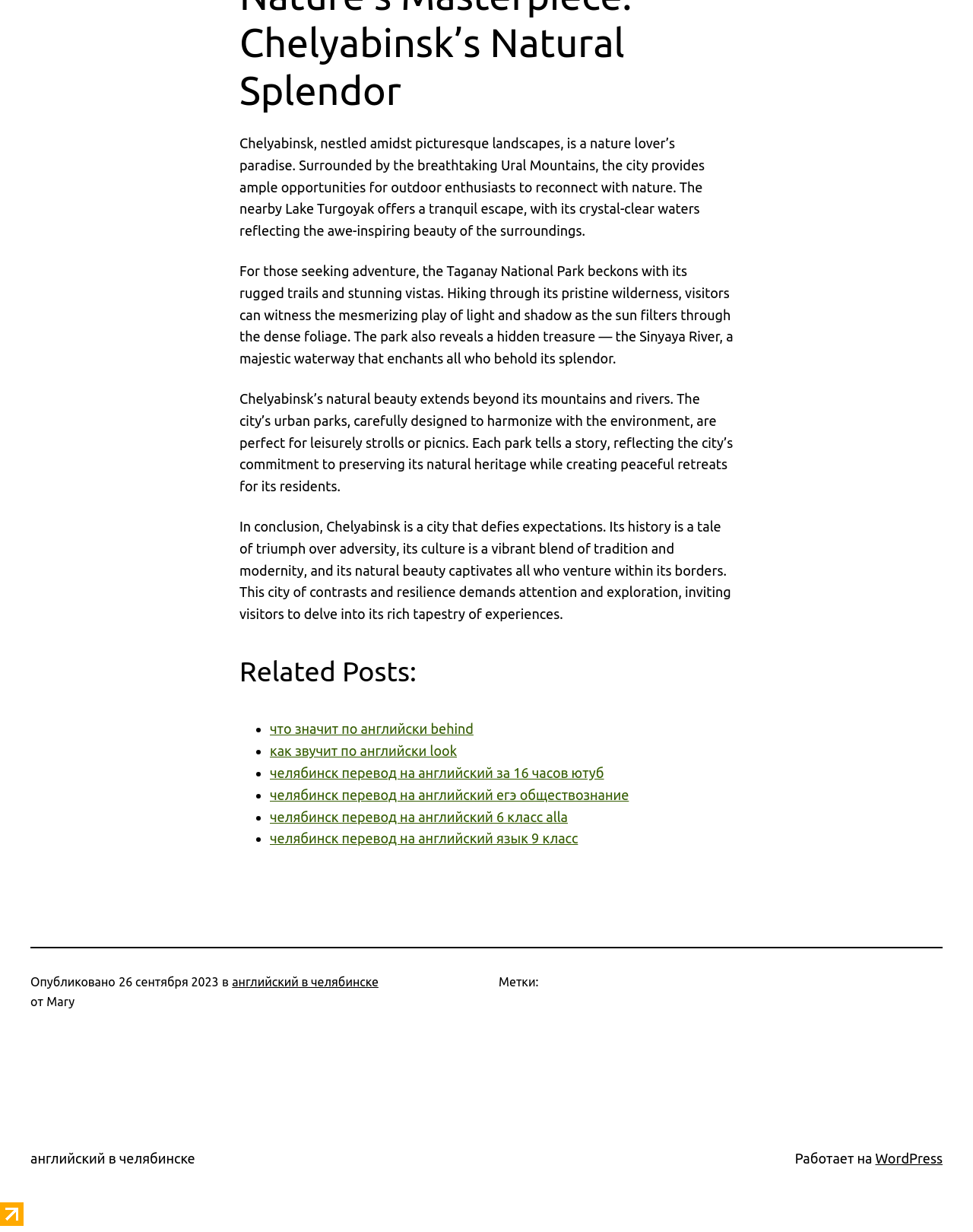Answer the question in a single word or phrase:
What is Chelyabinsk surrounded by?

Ural Mountains